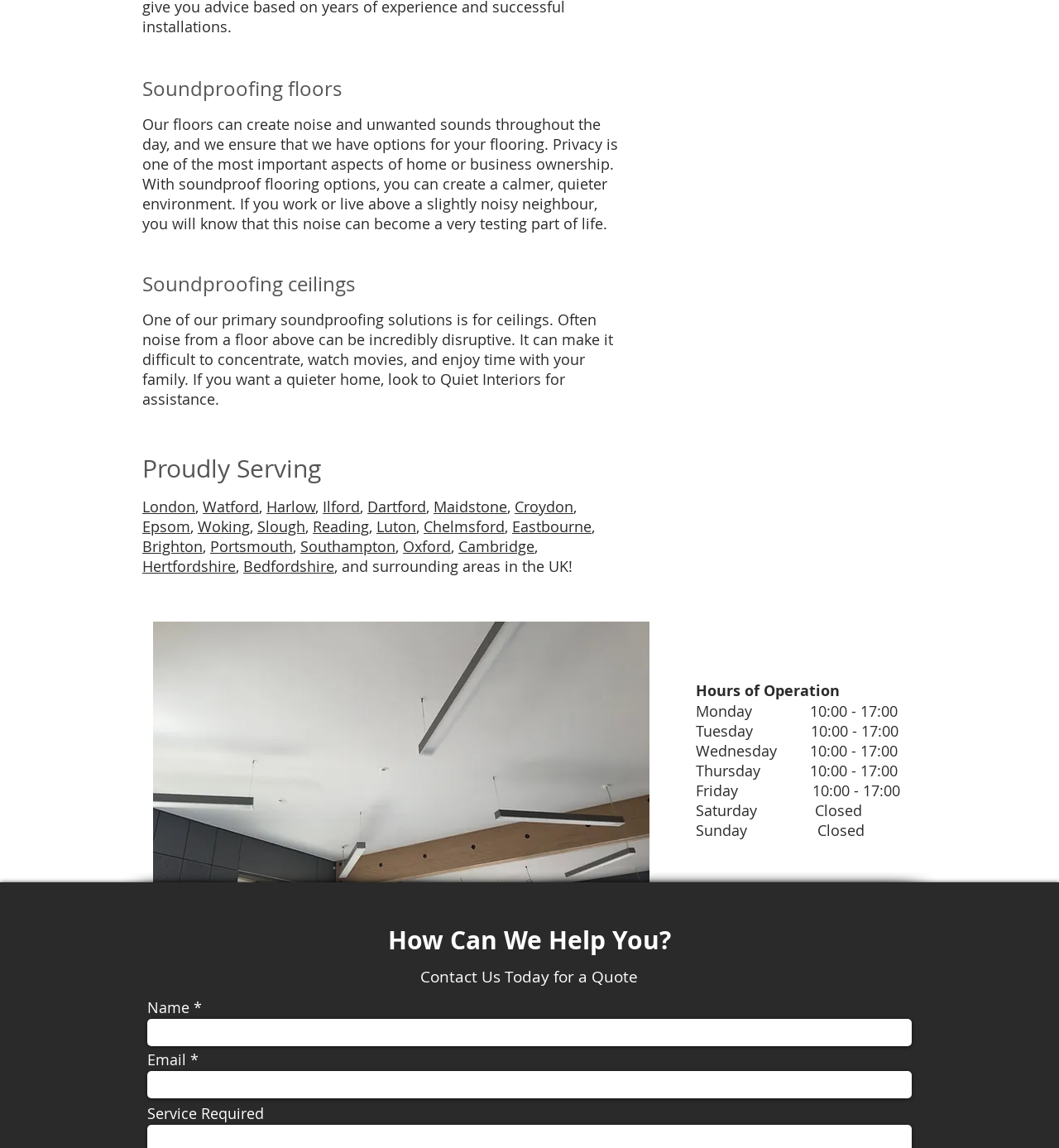Provide the bounding box coordinates of the UI element this sentence describes: "Bedfordshire".

[0.23, 0.484, 0.316, 0.502]